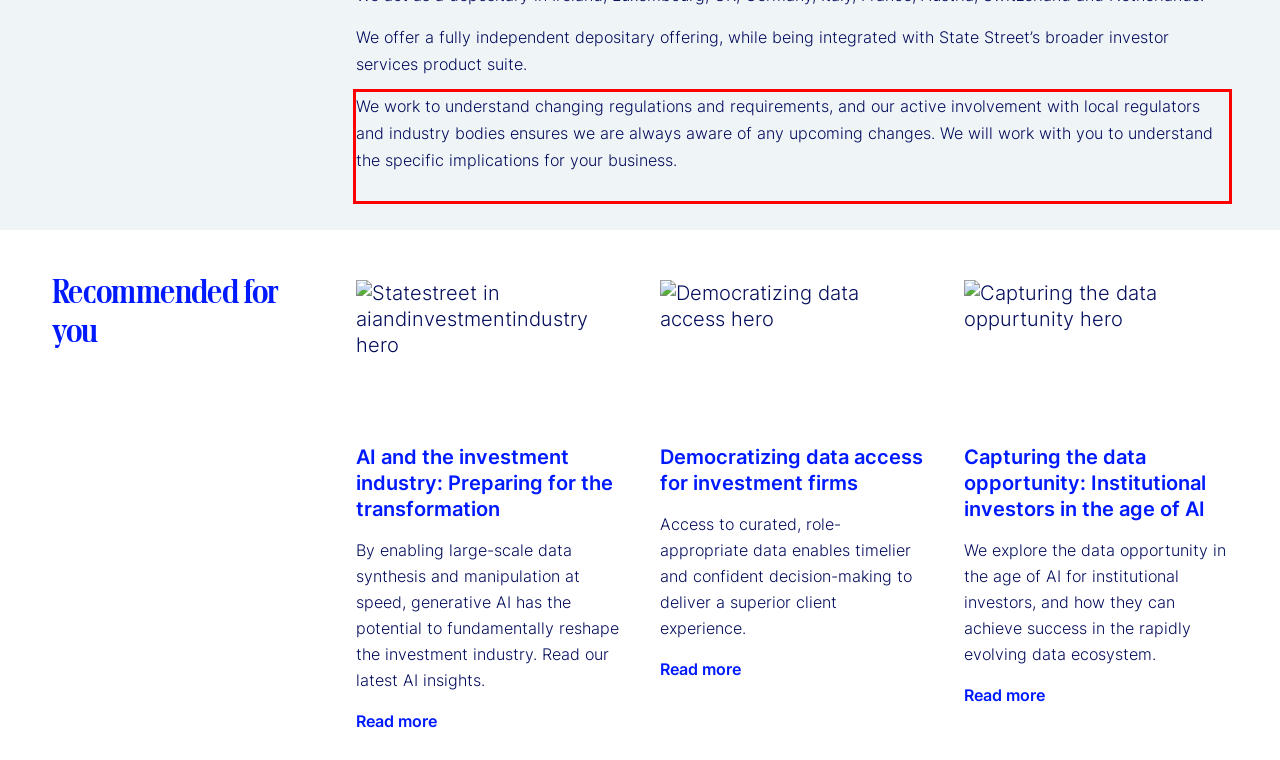Review the webpage screenshot provided, and perform OCR to extract the text from the red bounding box.

We work to understand changing regulations and requirements, and our active involvement with local regulators and industry bodies ensures we are always aware of any upcoming changes. We will work with you to understand the specific implications for your business.